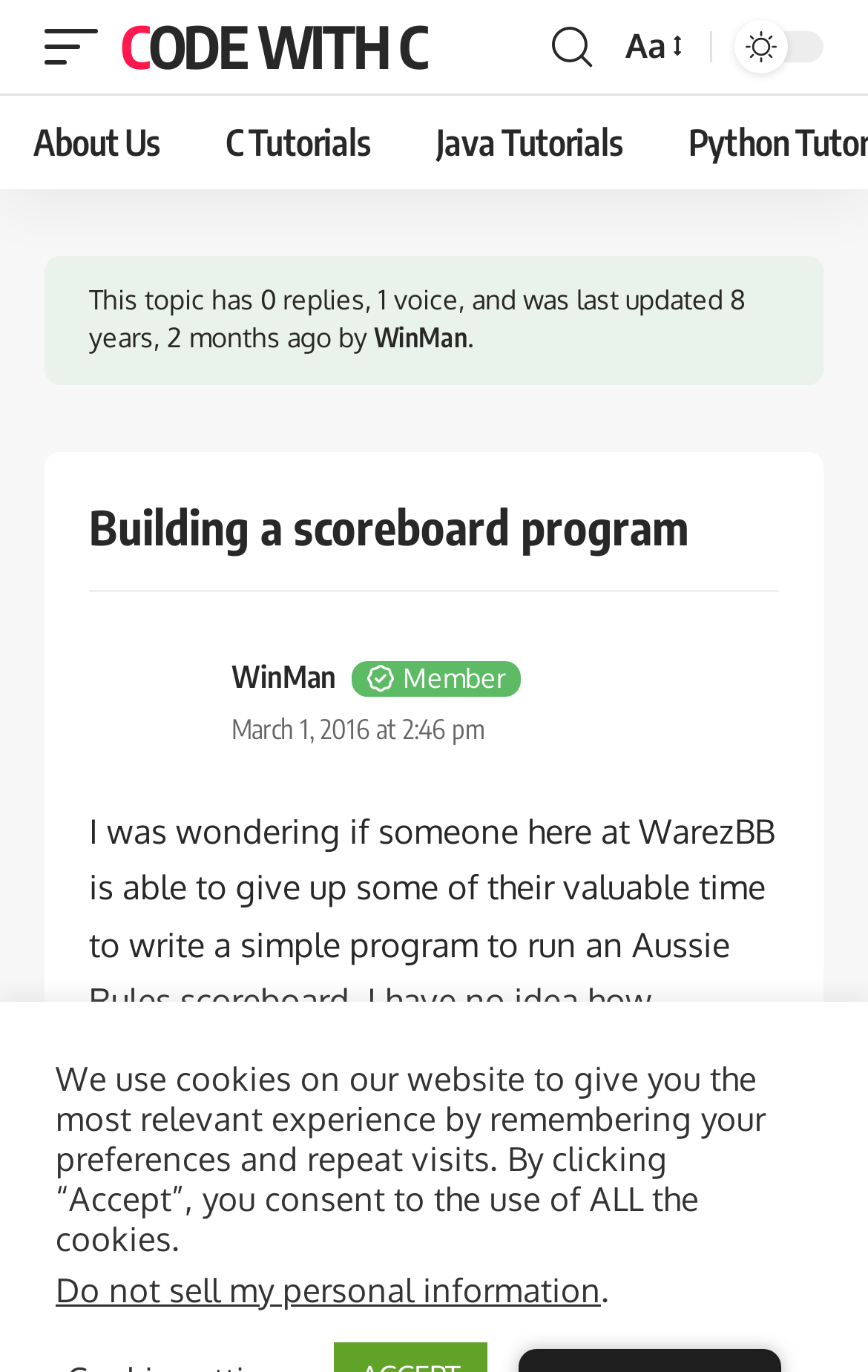Determine the bounding box coordinates for the element that should be clicked to follow this instruction: "go to Java Tutorials". The coordinates should be given as four float numbers between 0 and 1, in the format [left, top, right, bottom].

[0.464, 0.07, 0.755, 0.138]